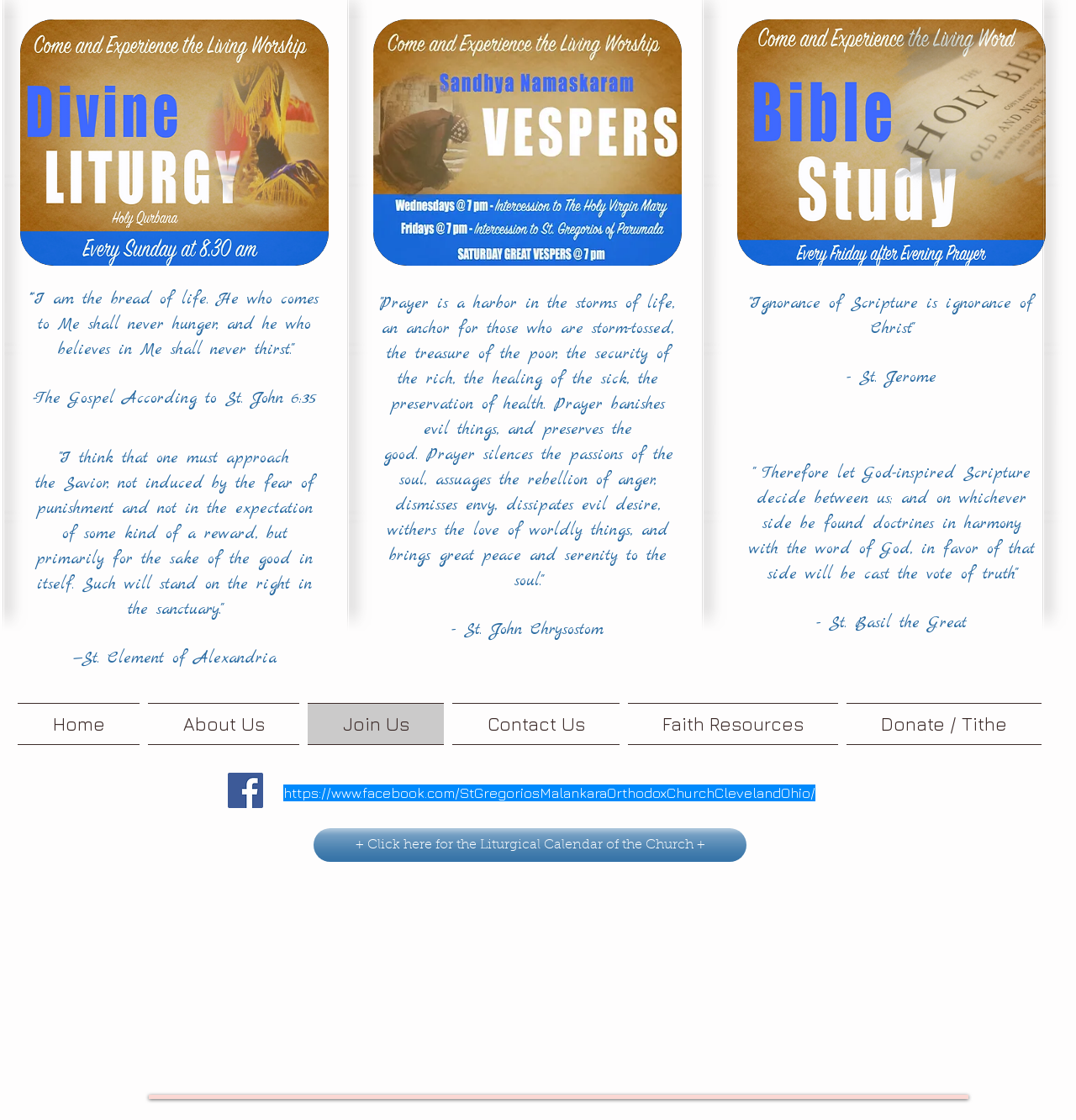Find the bounding box coordinates corresponding to the UI element with the description: "Donate / Tithe". The coordinates should be formatted as [left, top, right, bottom], with values as floats between 0 and 1.

[0.783, 0.628, 0.968, 0.665]